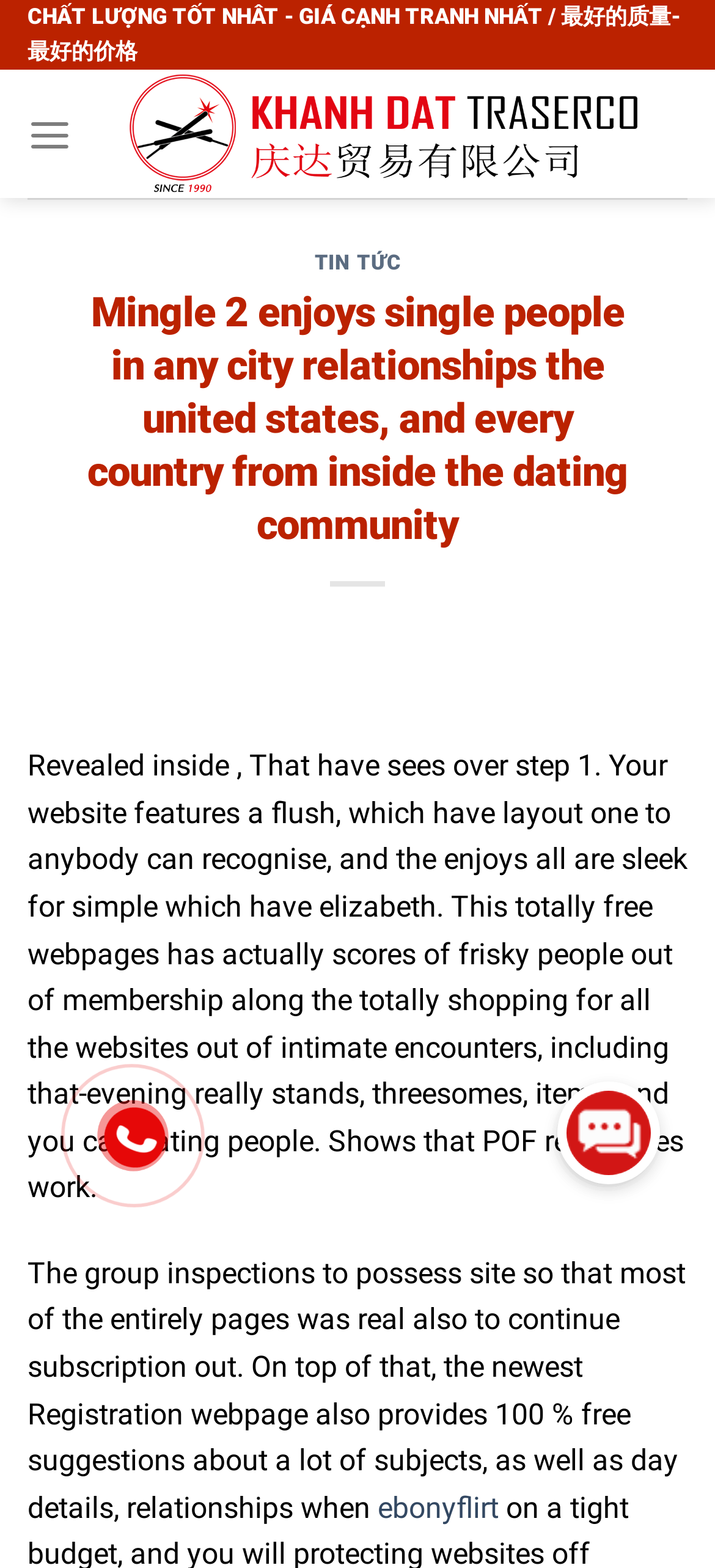Offer a detailed account of what is visible on the webpage.

This webpage appears to be a dating website, specifically Mingle 2, which targets single people in any city and country. At the top of the page, there is a prominent header with the company name "Công Ty TNHH Thương Mại & Dịch Vụ Khánh Đạt" accompanied by an image. Below this header, there is a menu link labeled "Menu" that expands to reveal a dropdown menu.

The main content of the page is divided into sections. On the left side, there are two headings: "TIN TỨC" (News) and "Mingle 2 enjoys single people in any city relationships the united states, and every country from inside the dating community" (the website's description). The "TIN TỨC" section has a link to access news articles.

On the right side of the page, there is a long paragraph of text describing the website's features, including its user-friendly layout, free membership, and the presence of many frisky people seeking various types of relationships. Below this text, there is another paragraph discussing the website's verification process to ensure real profiles and providing free advice on dating and relationships.

Scattered throughout the page are several links and images. There is a link to "Gọi điện thoại" (Make a call) with a corresponding image, as well as three identical links to "chat-active-icon" with their respective images, likely representing chat or messaging features. Additionally, there is a link to "ebonyflirt" at the bottom of the page.